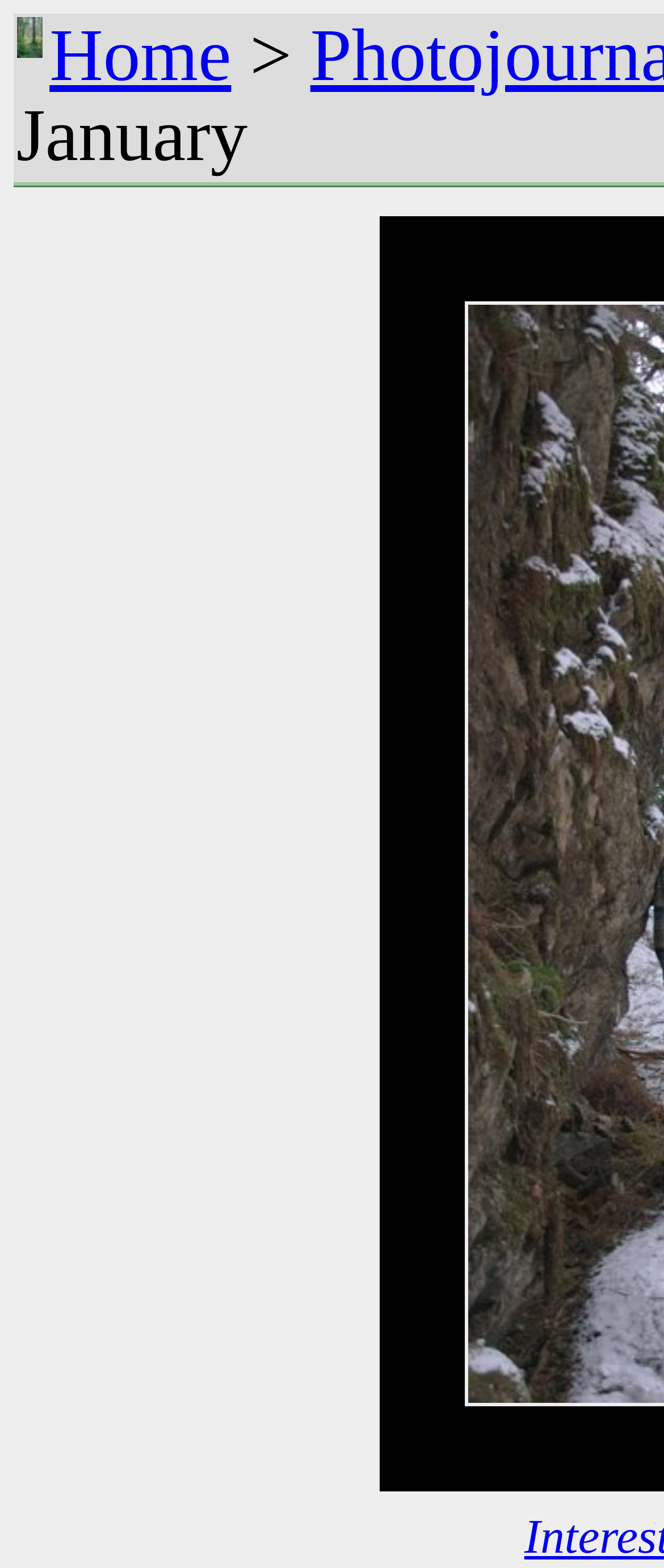Locate the UI element that matches the description Home in the webpage screenshot. Return the bounding box coordinates in the format (top-left x, top-left y, bottom-right x, bottom-right y), with values ranging from 0 to 1.

[0.075, 0.009, 0.348, 0.061]